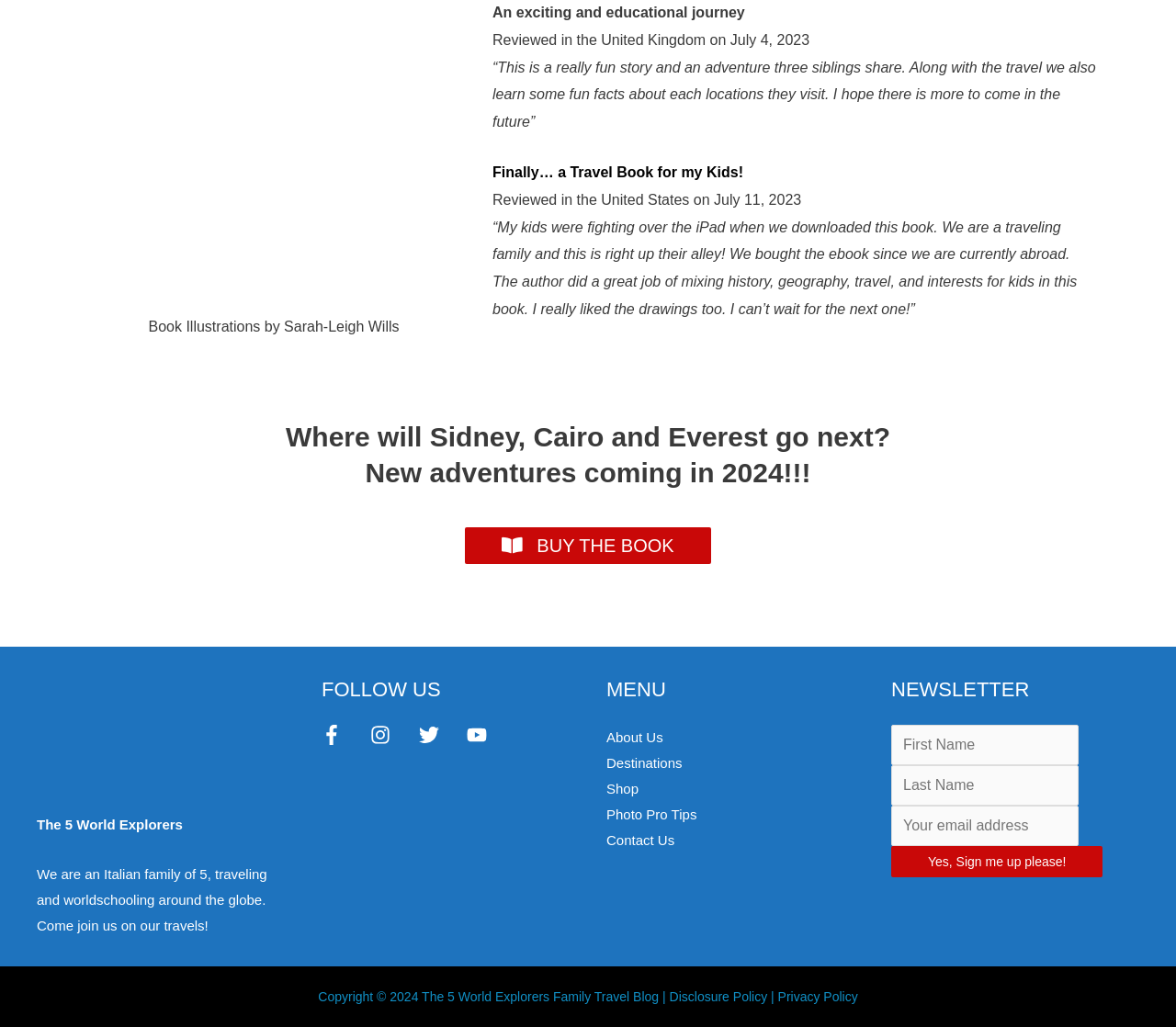Please answer the following question using a single word or phrase: 
What is the name of the book illustrated by Sarah-Leigh Wills?

Not specified